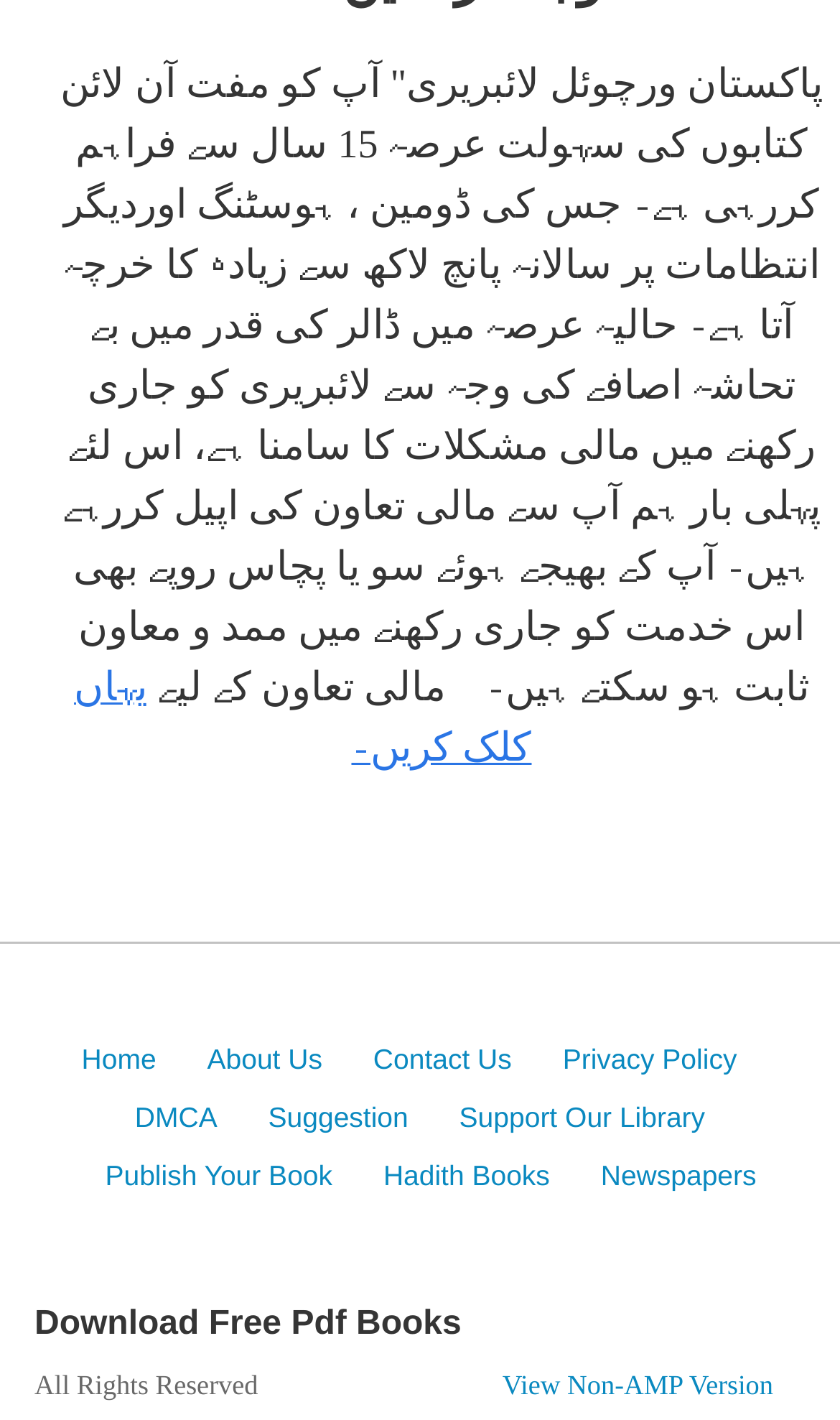How many links are present in the top navigation bar?
Relying on the image, give a concise answer in one word or a brief phrase.

5